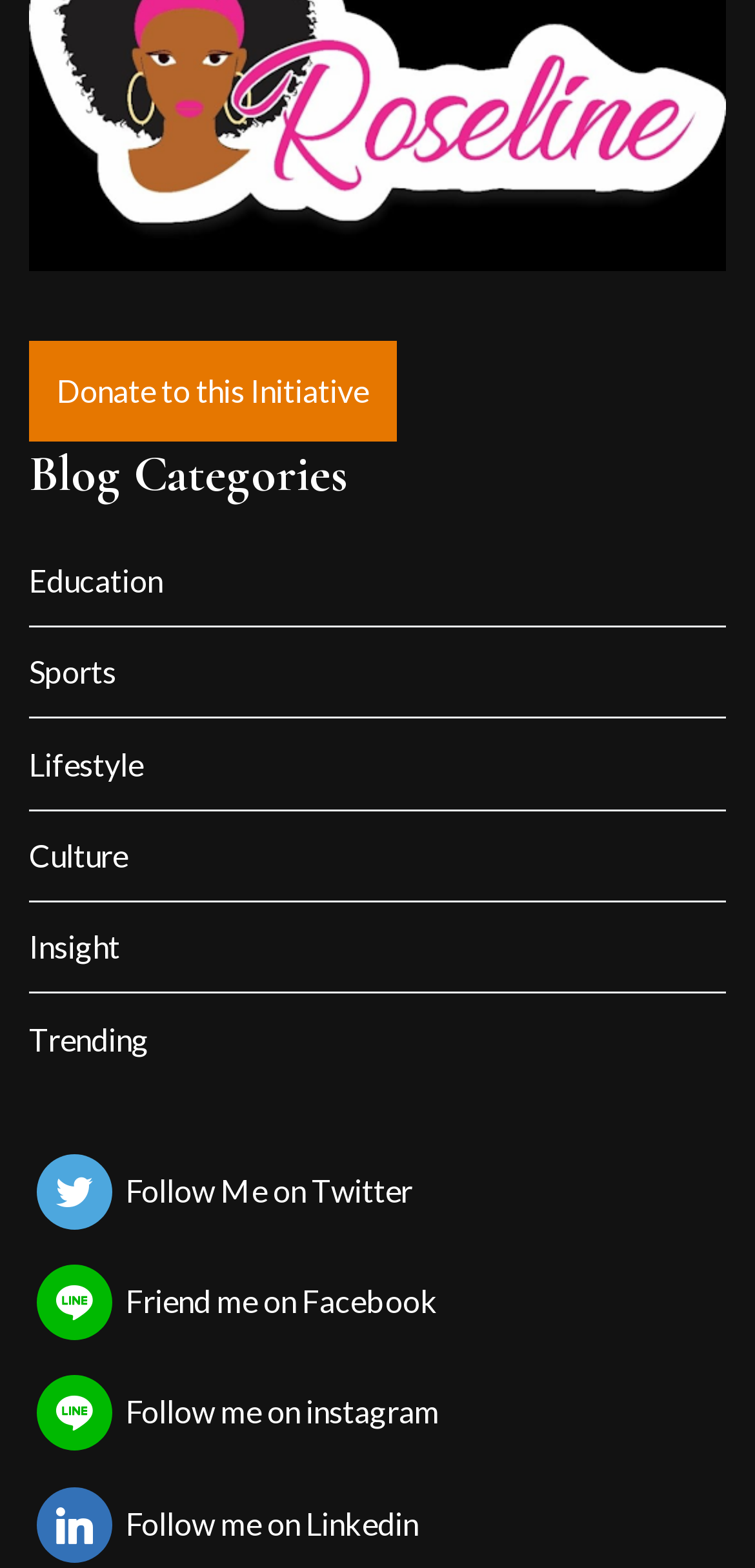Please locate the bounding box coordinates of the element that should be clicked to complete the given instruction: "View Education blog posts".

[0.038, 0.342, 0.962, 0.399]